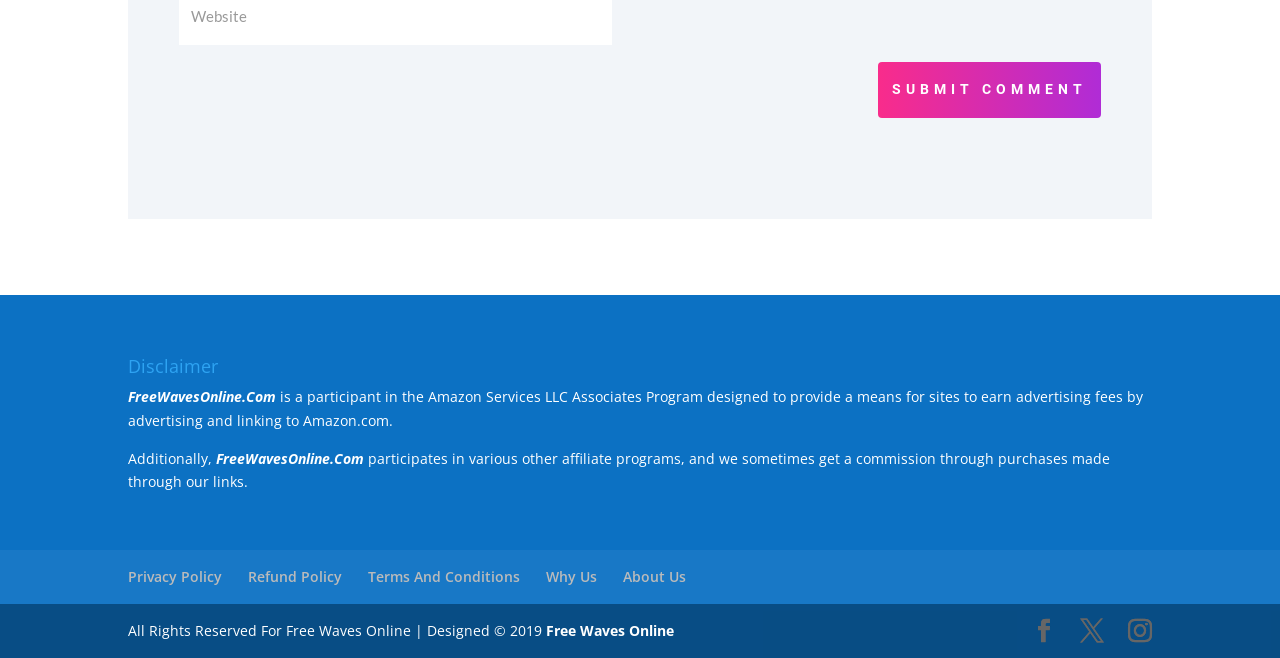Find the bounding box coordinates for the UI element whose description is: "X". The coordinates should be four float numbers between 0 and 1, in the format [left, top, right, bottom].

[0.844, 0.941, 0.862, 0.979]